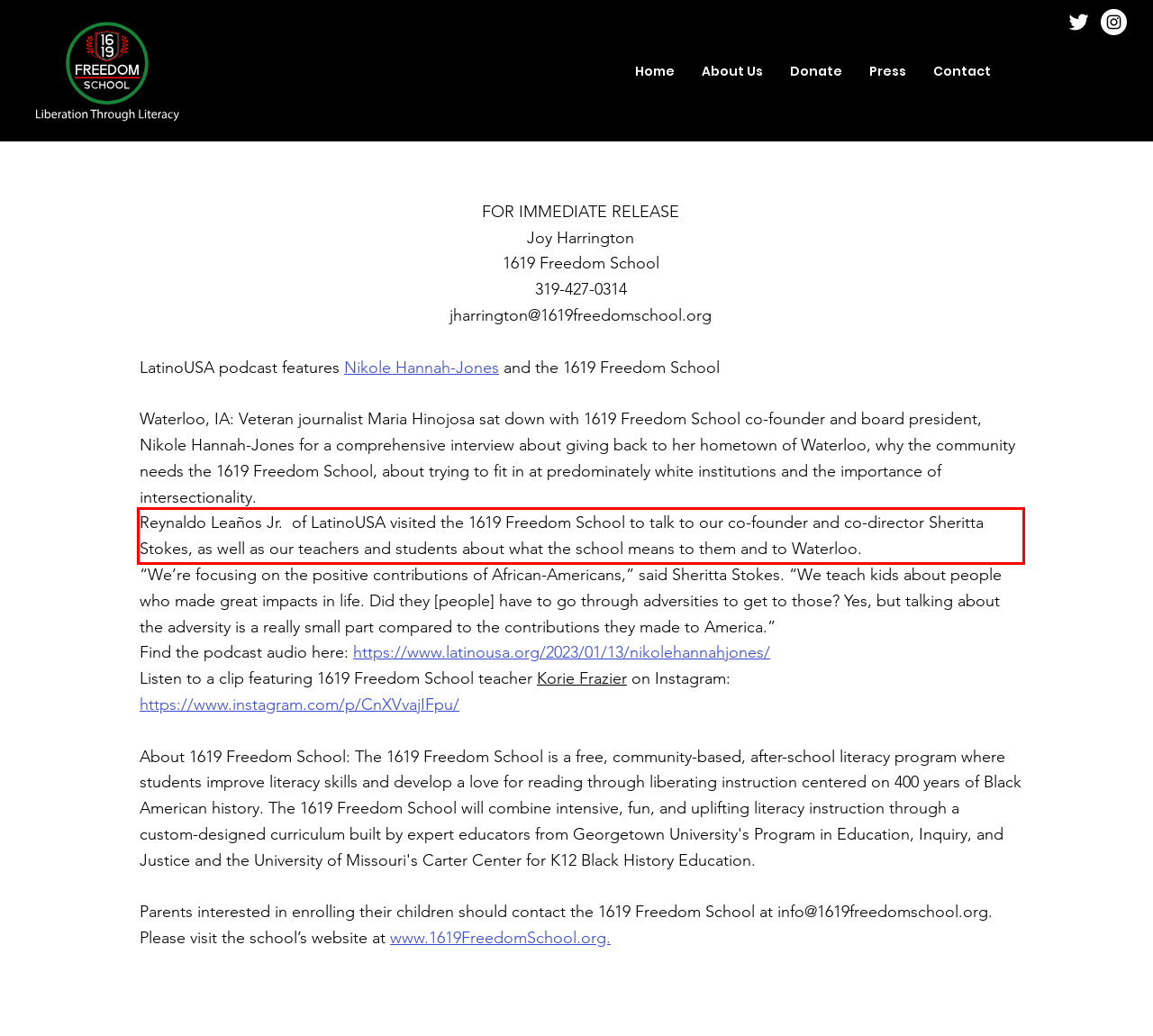You have a screenshot of a webpage with a red bounding box. Identify and extract the text content located inside the red bounding box.

Reynaldo Leaños Jr. of LatinoUSA visited the 1619 Freedom School to talk to our co-founder and co-director Sheritta Stokes, as well as our teachers and students about what the school means to them and to Waterloo.